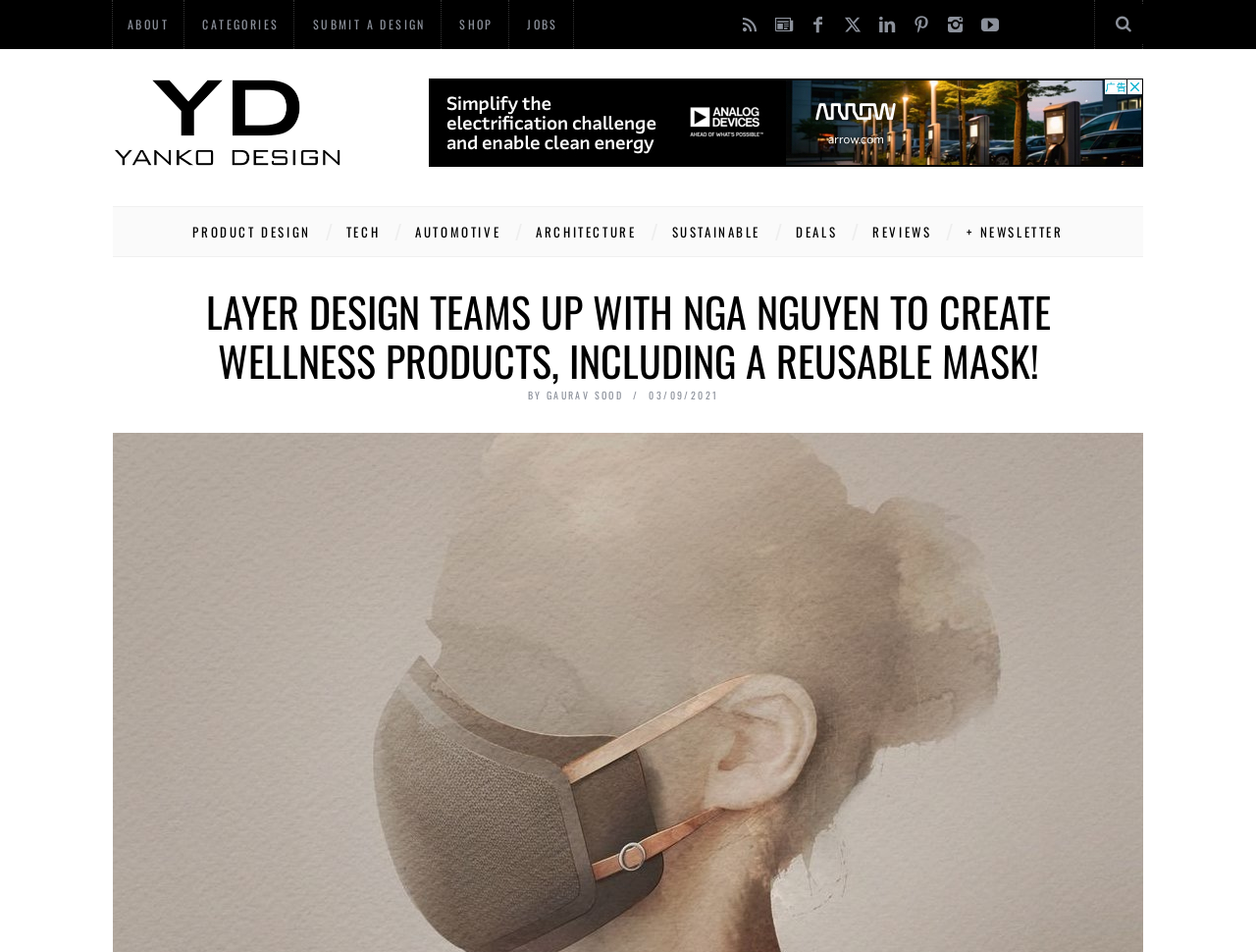When was the article published?
Using the visual information, reply with a single word or short phrase.

03/09/2021